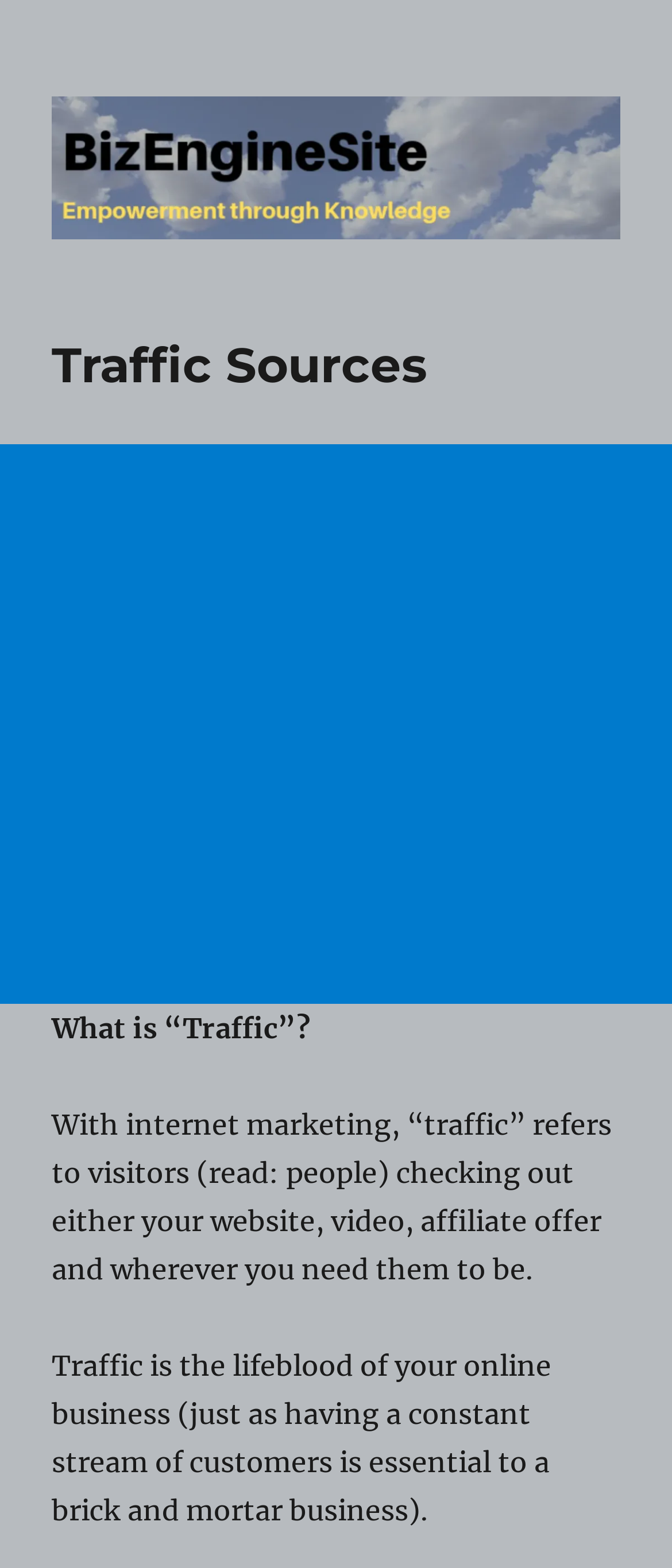Where do you need visitors to be according to the webpage?
Answer the question in as much detail as possible.

According to the webpage, 'traffic' refers to visitors checking out either your website, video, affiliate offer, and wherever you need them to be, implying that these are the desired destinations for visitors.